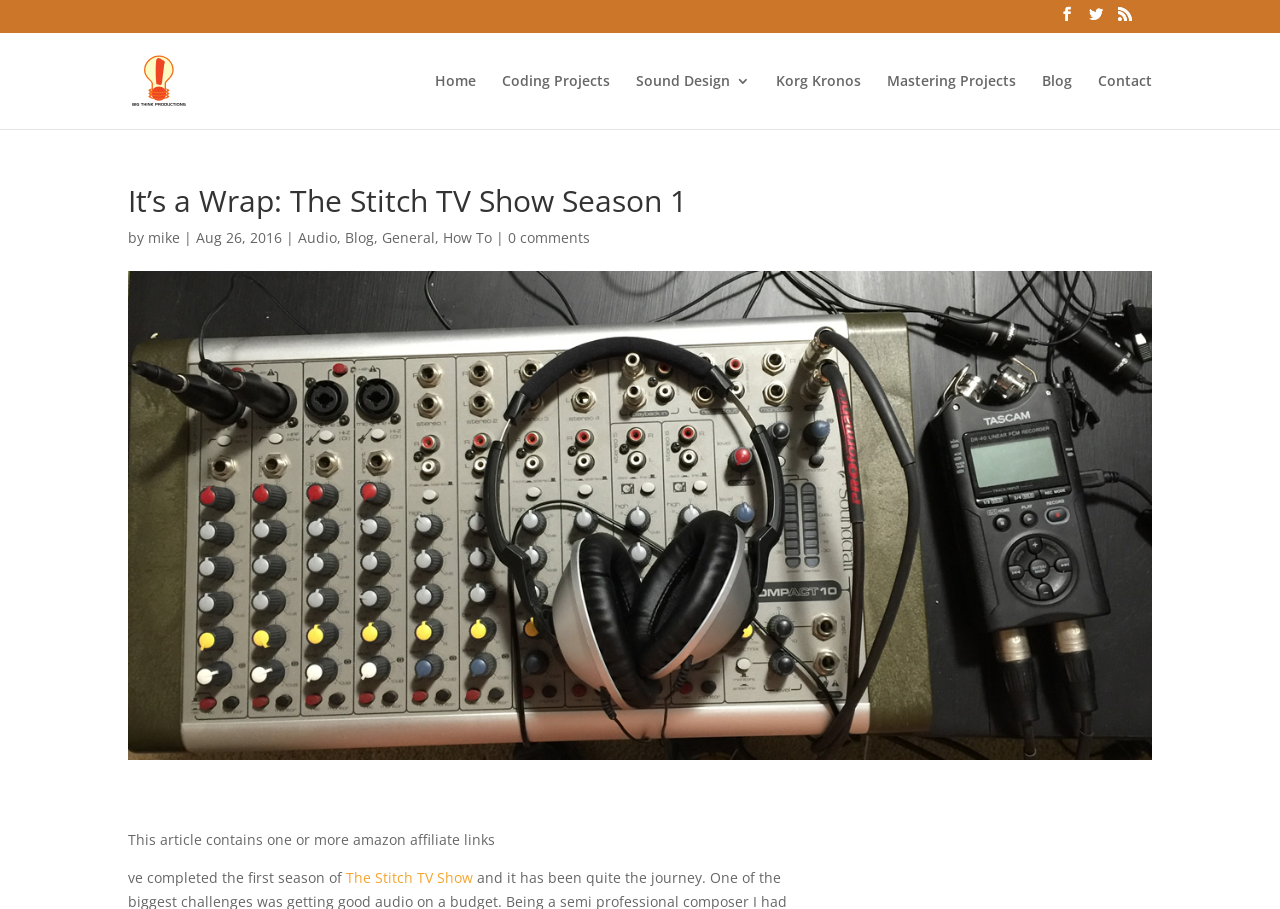Provide the bounding box coordinates of the HTML element described by the text: "Mastering Projects".

[0.693, 0.081, 0.794, 0.141]